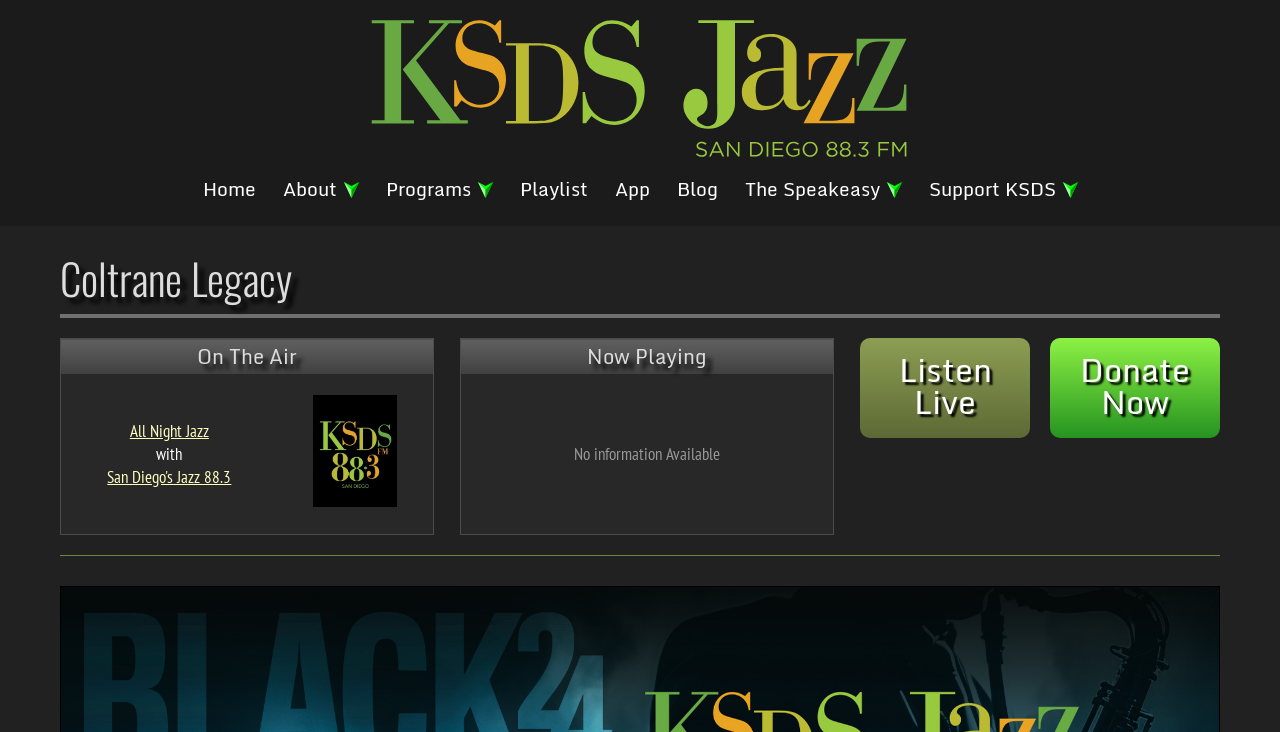Describe every aspect of the webpage in a detailed manner.

The webpage is dedicated to celebrating Black History Month by honoring the Coltrane Legacy. At the top, there is a prominent image and a link with no text. Below this, there is a navigation menu with links to various sections of the website, including "Home", "About", "Programs", "Playlist", "App", "Blog", "The Speakeasy", and "Support KSDS". Each of these links has a corresponding image.

The main content area is divided into two sections. On the left, there is a heading that reads "Coltrane Legacy" and a table with two rows. The first row has a column header labeled "On The Air", and the second row has a grid cell with a link to "All Night Jazz" and another link to "San Diego's Jazz 88.3". There is also an image in the second row.

On the right side of the main content area, there is another table with two rows. The first row has a column header labeled "Now Playing", and the second row has a grid cell with the text "No information Available". There is also a deletion element in the second row.

At the bottom of the page, there are two prominent links: "Listen Live" and "Donate Now".